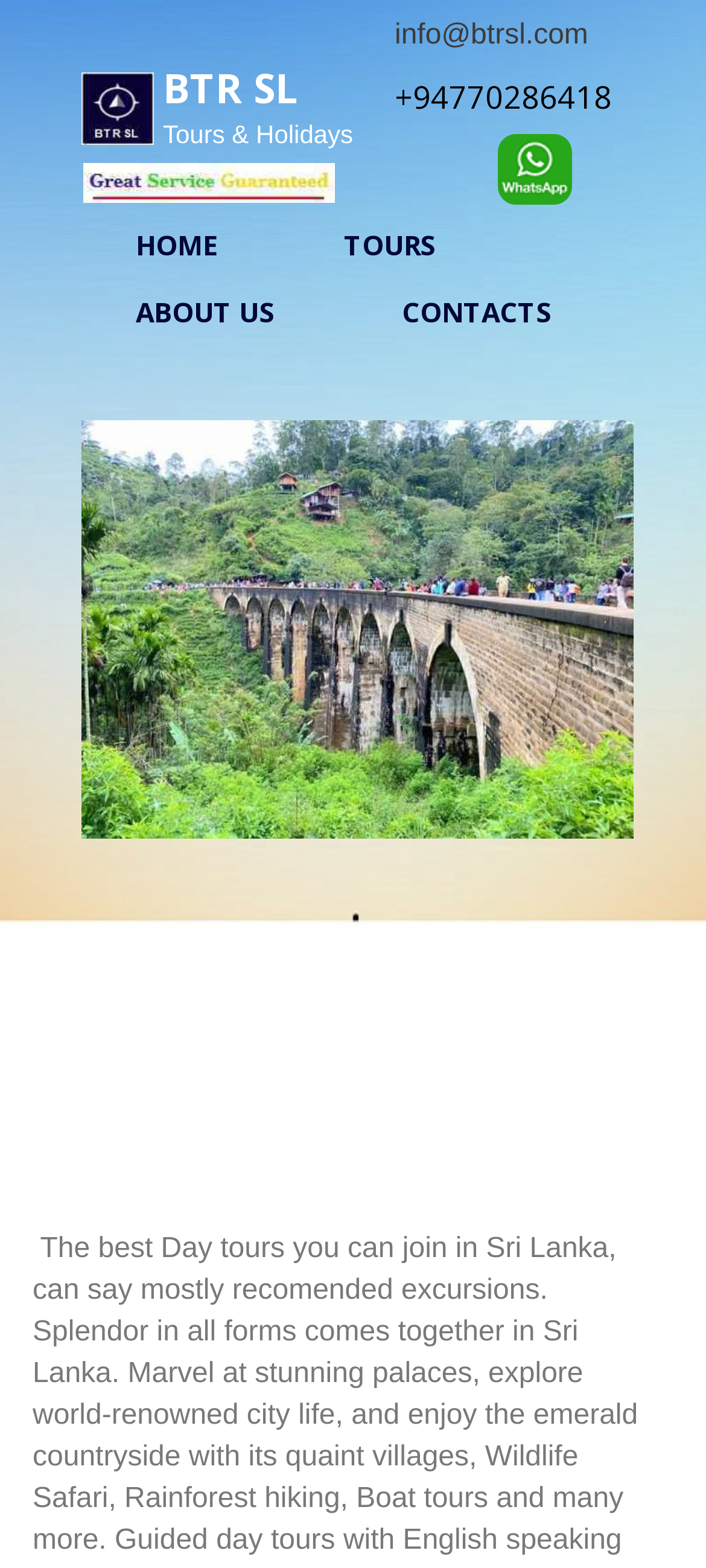What are the main navigation links?
Based on the image, give a one-word or short phrase answer.

HOME, TOURS, ABOUT US, CONTACTS